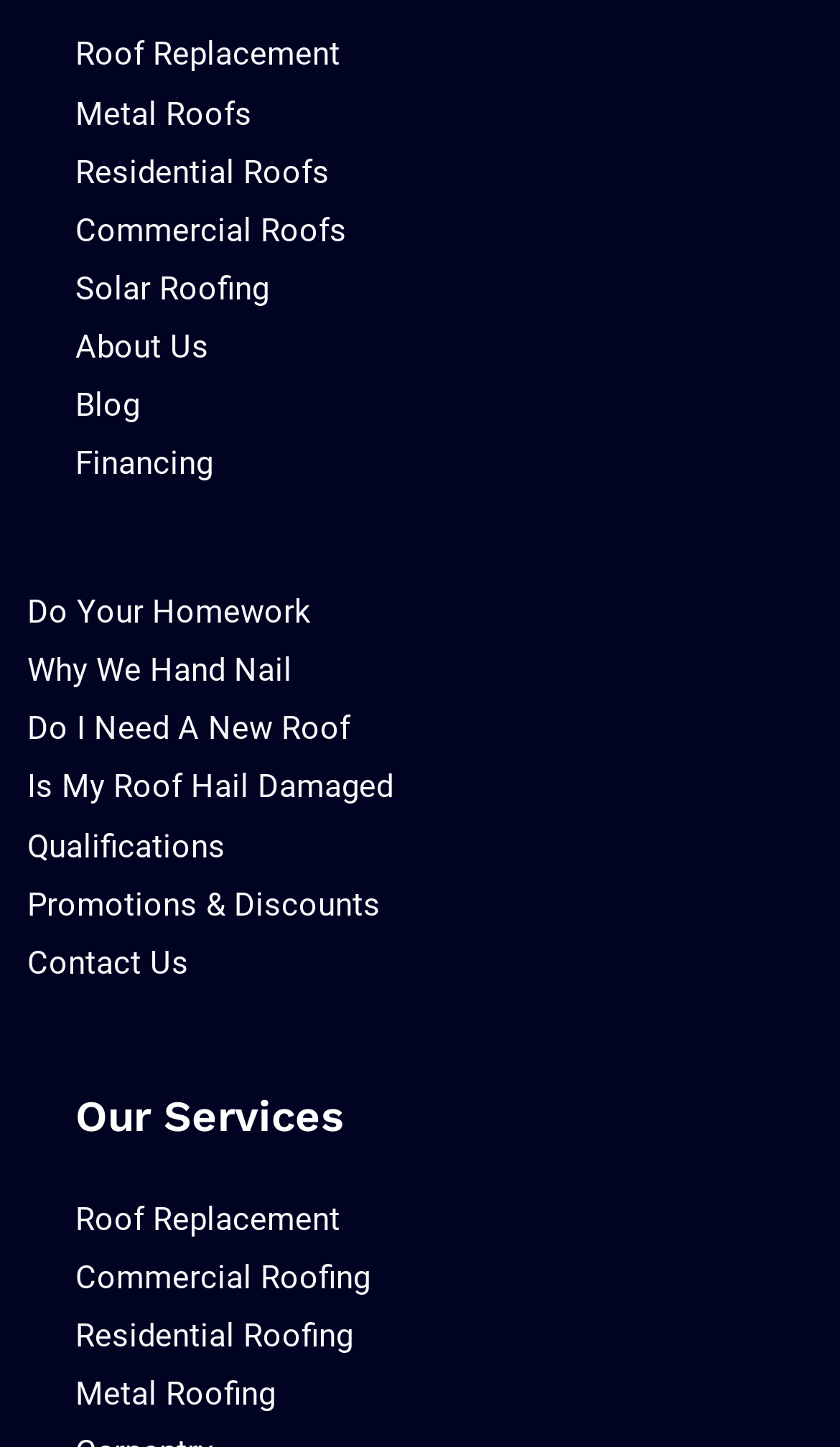What is the first link in the 'Quick Links' section?
Answer the question with a single word or phrase by looking at the picture.

Roof Replacement